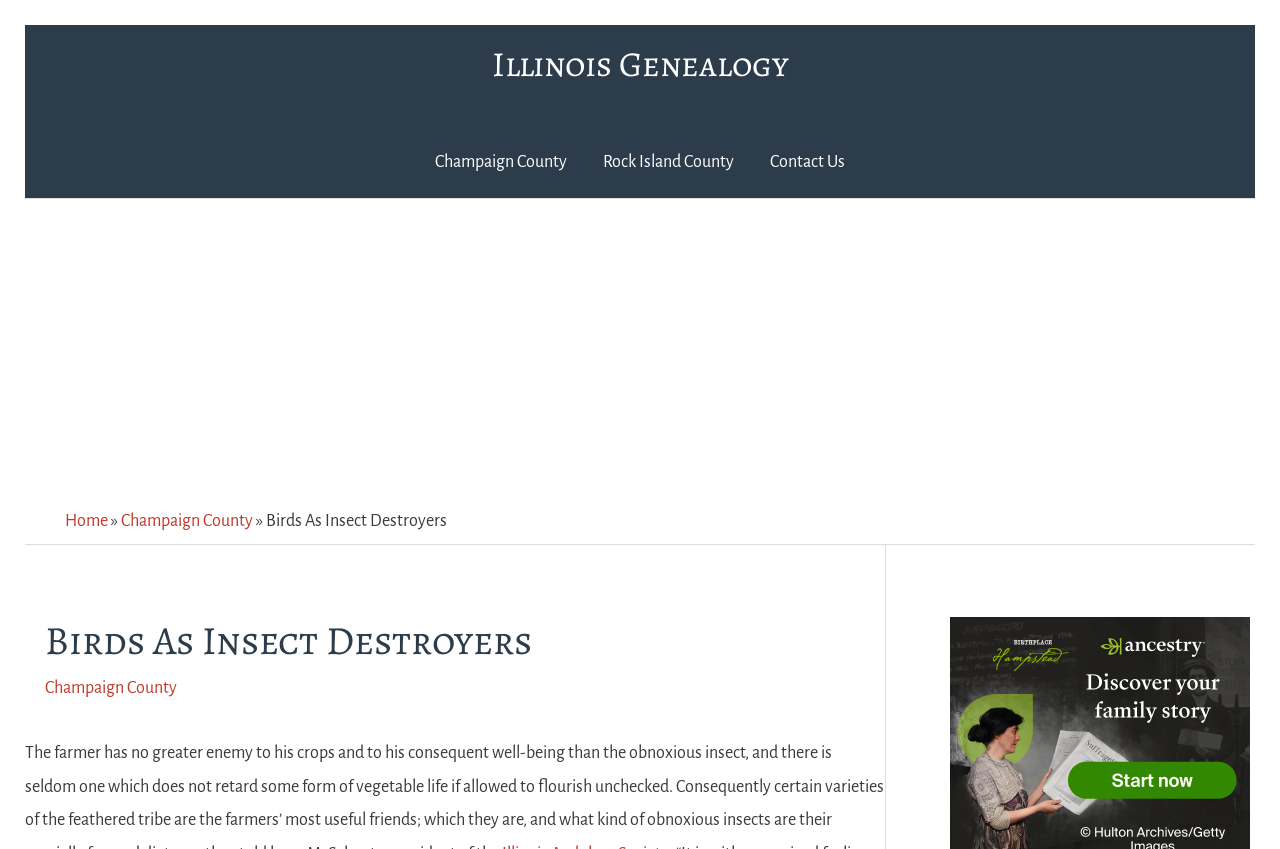Answer with a single word or phrase: 
What is the last item in the breadcrumbs navigation?

Birds As Insect Destroyers